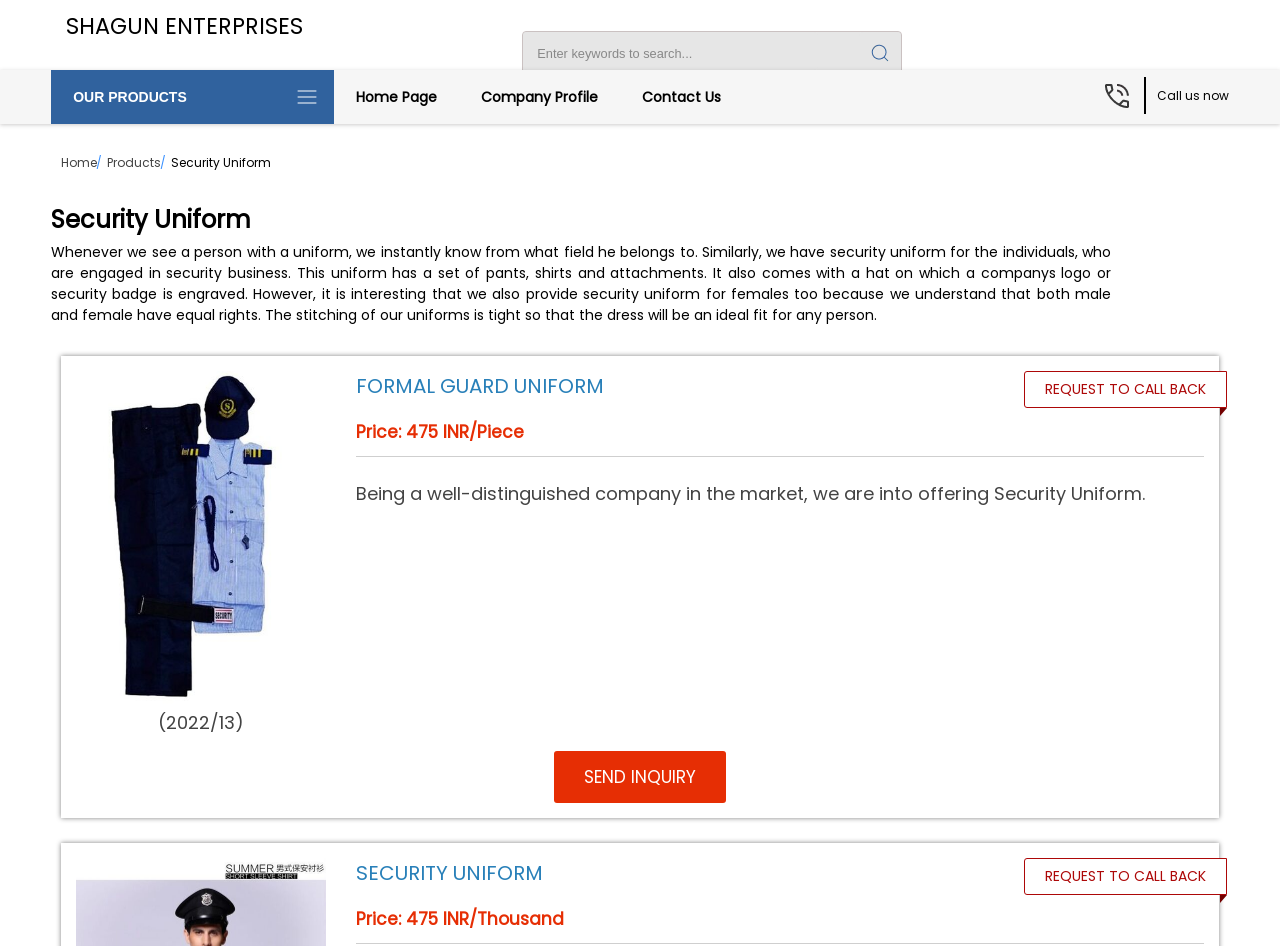Kindly determine the bounding box coordinates for the area that needs to be clicked to execute this instruction: "View 'OUR PRODUCTS'".

[0.04, 0.074, 0.261, 0.131]